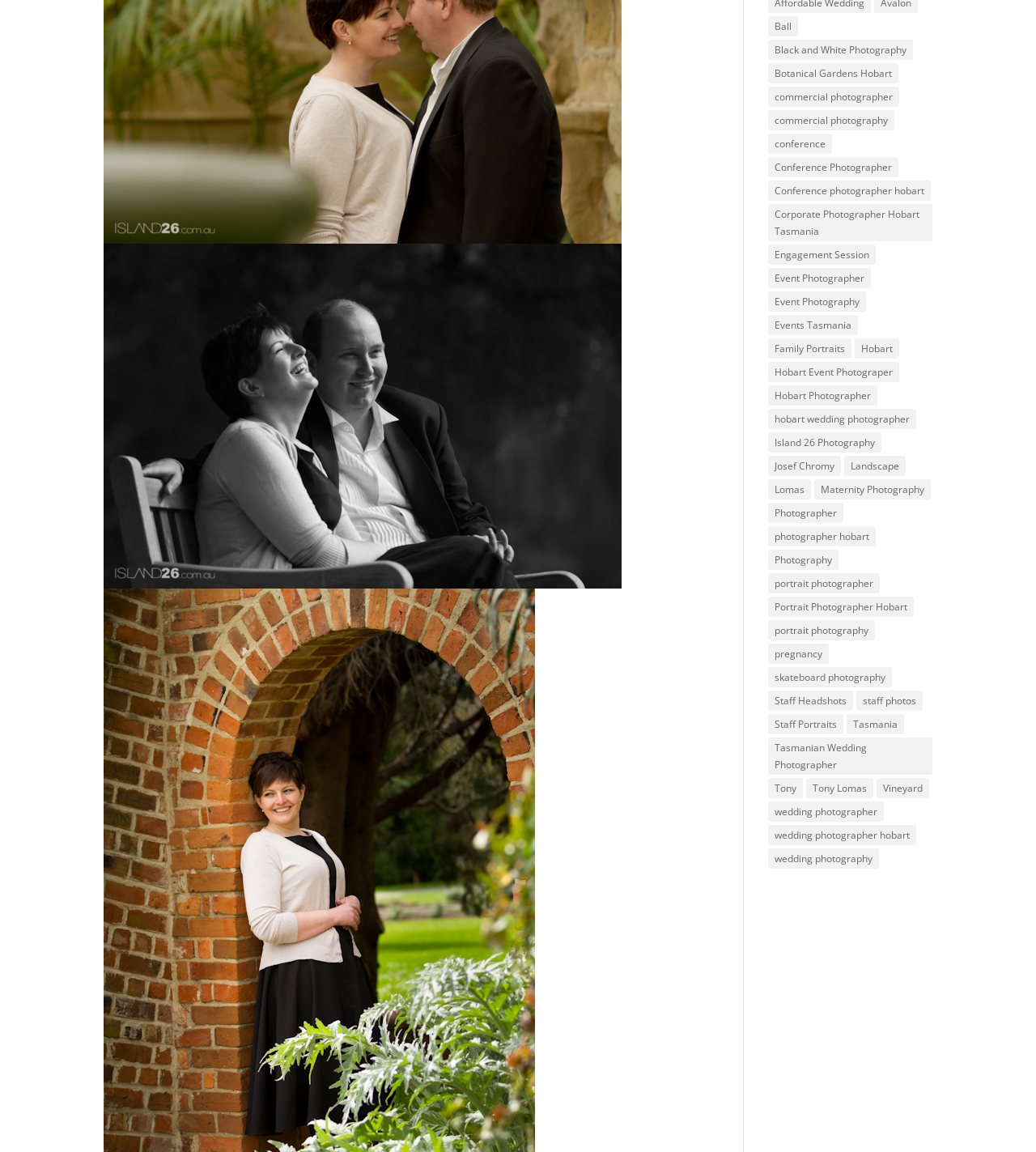Extract the bounding box coordinates of the UI element described by: "Black and White Photography". The coordinates should include four float numbers ranging from 0 to 1, e.g., [left, top, right, bottom].

[0.741, 0.034, 0.881, 0.052]